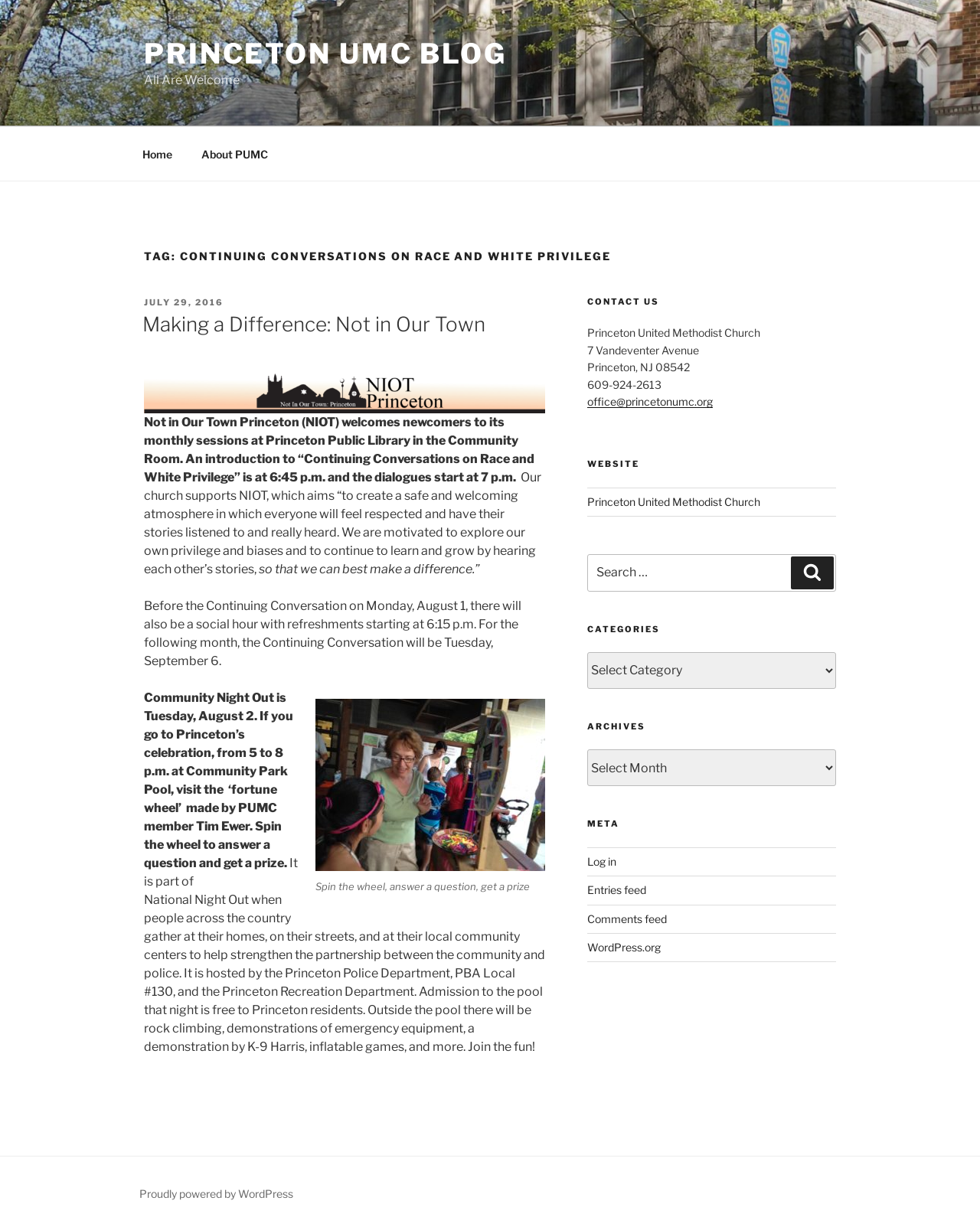Please provide a detailed answer to the question below based on the screenshot: 
What is the purpose of Not in Our Town Princeton?

I found the answer by reading the article content, which quotes the purpose of Not in Our Town Princeton as creating a safe and welcoming atmosphere where everyone feels respected and heard.